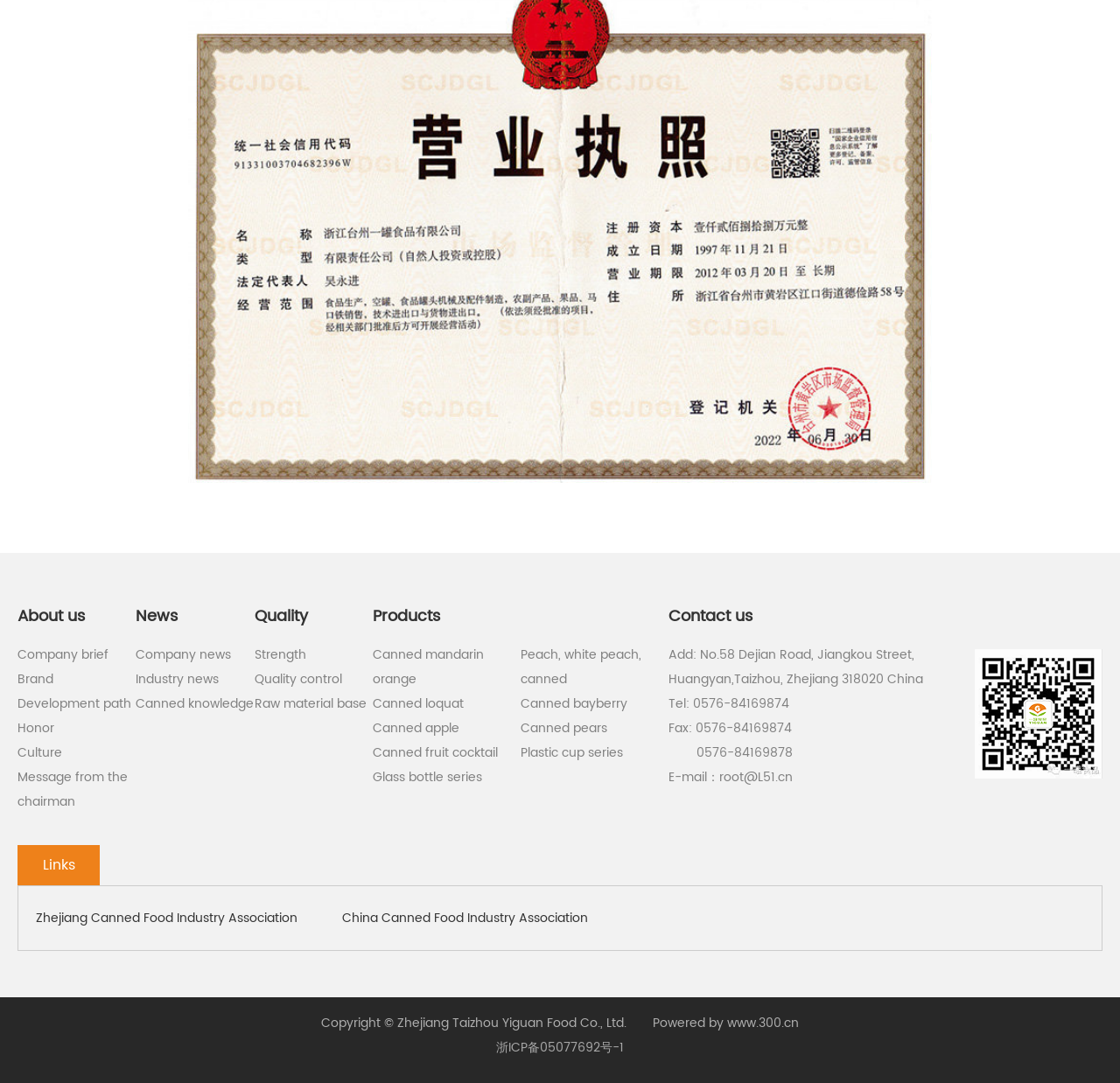Respond with a single word or short phrase to the following question: 
What type of products does the company offer?

Canned fruits